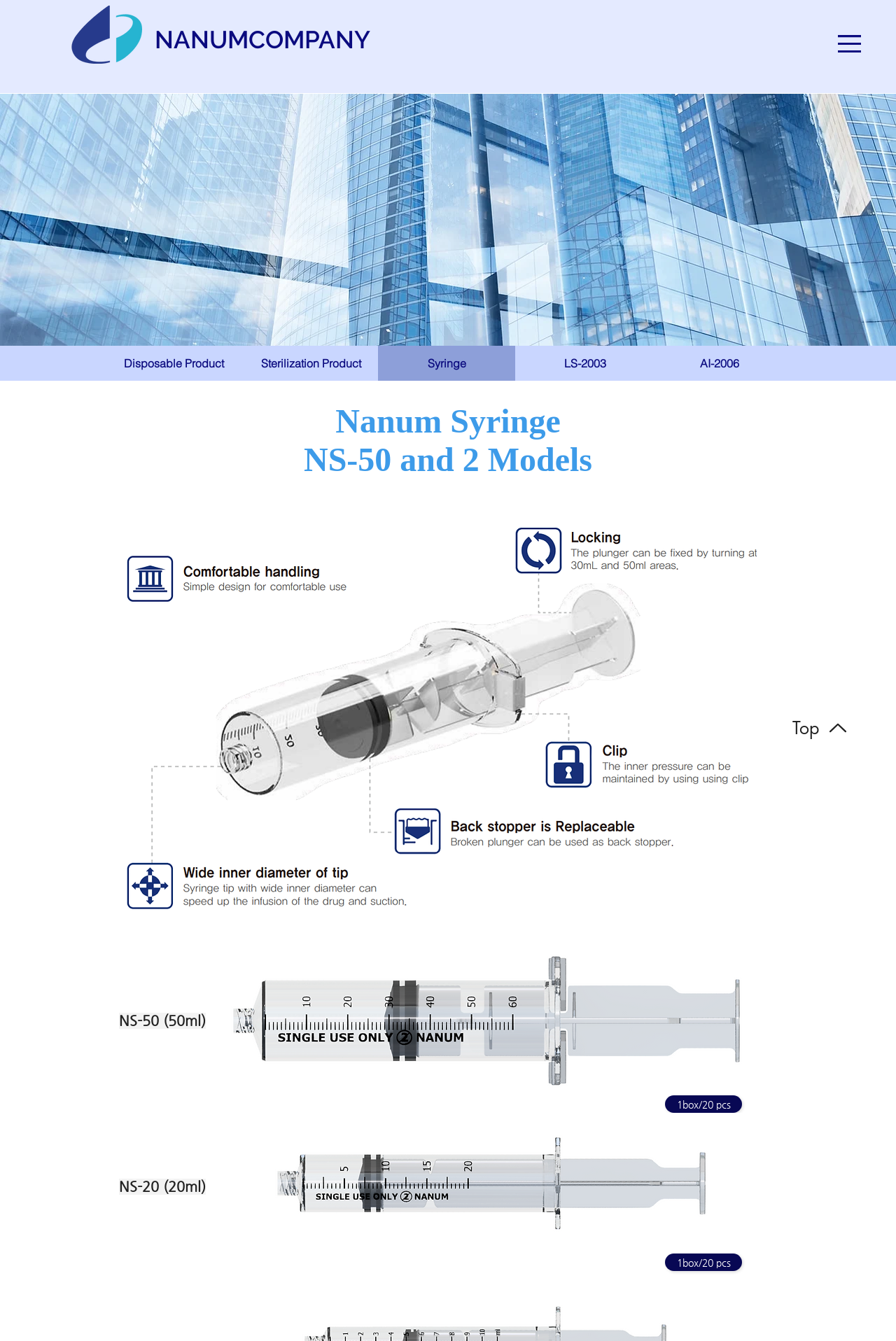What is the company name?
Use the screenshot to answer the question with a single word or phrase.

Nanumcompany Co., Ltd.